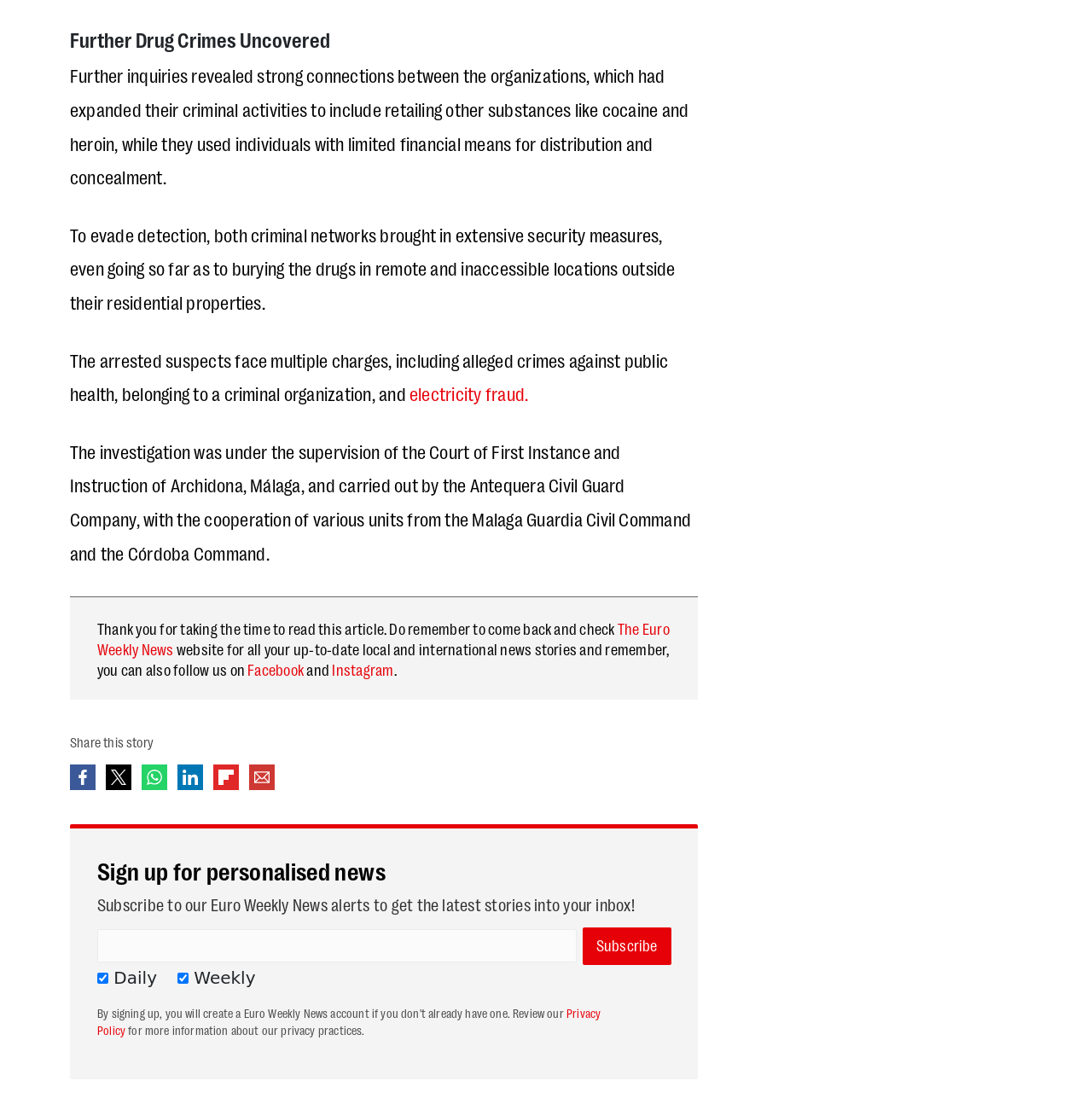Determine the coordinates of the bounding box for the clickable area needed to execute this instruction: "Check the Privacy Policy".

[0.089, 0.902, 0.55, 0.929]